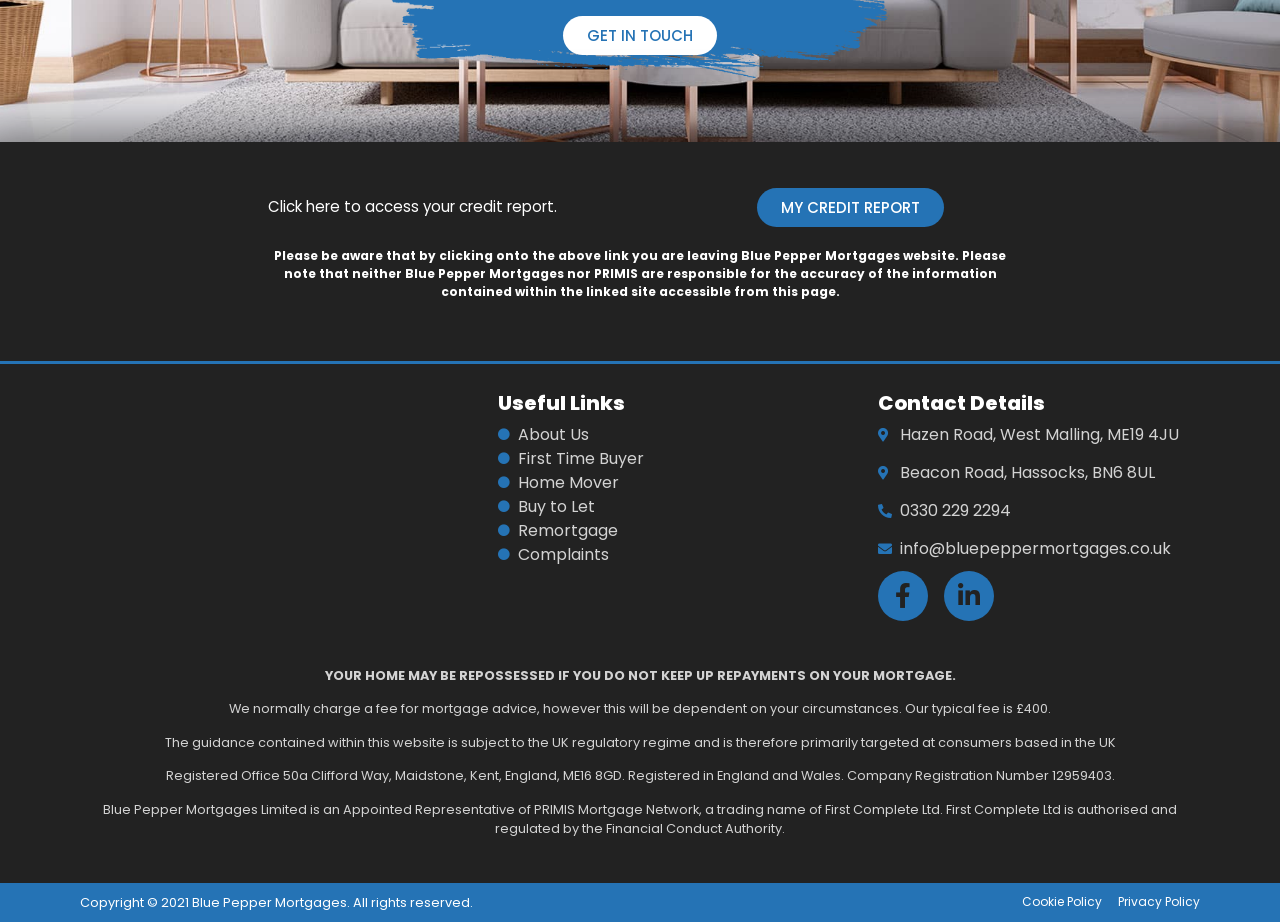Please give a concise answer to this question using a single word or phrase: 
What is the typical fee for mortgage advice?

£400